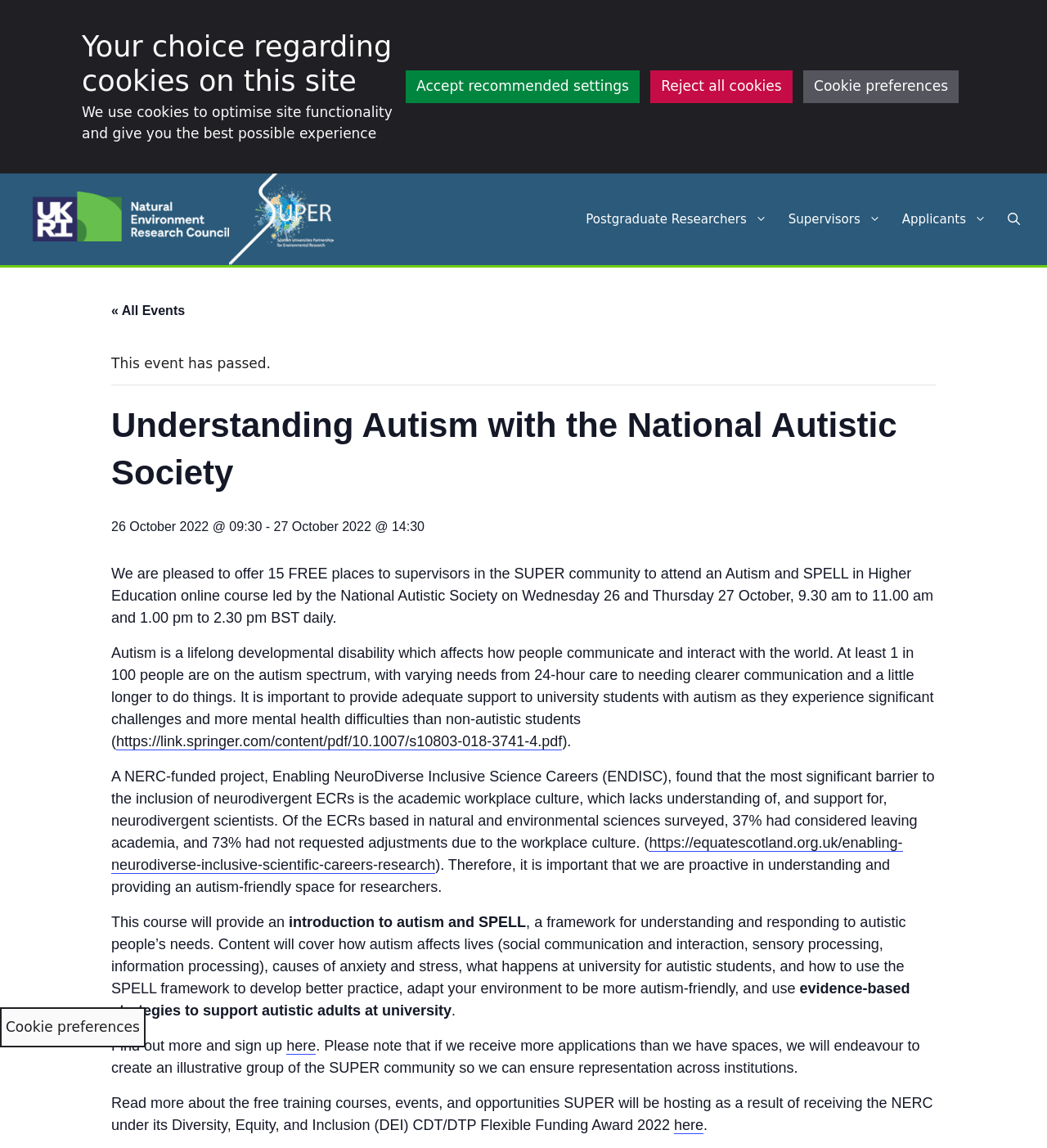Please find the bounding box for the UI element described by: "Checklists".

None